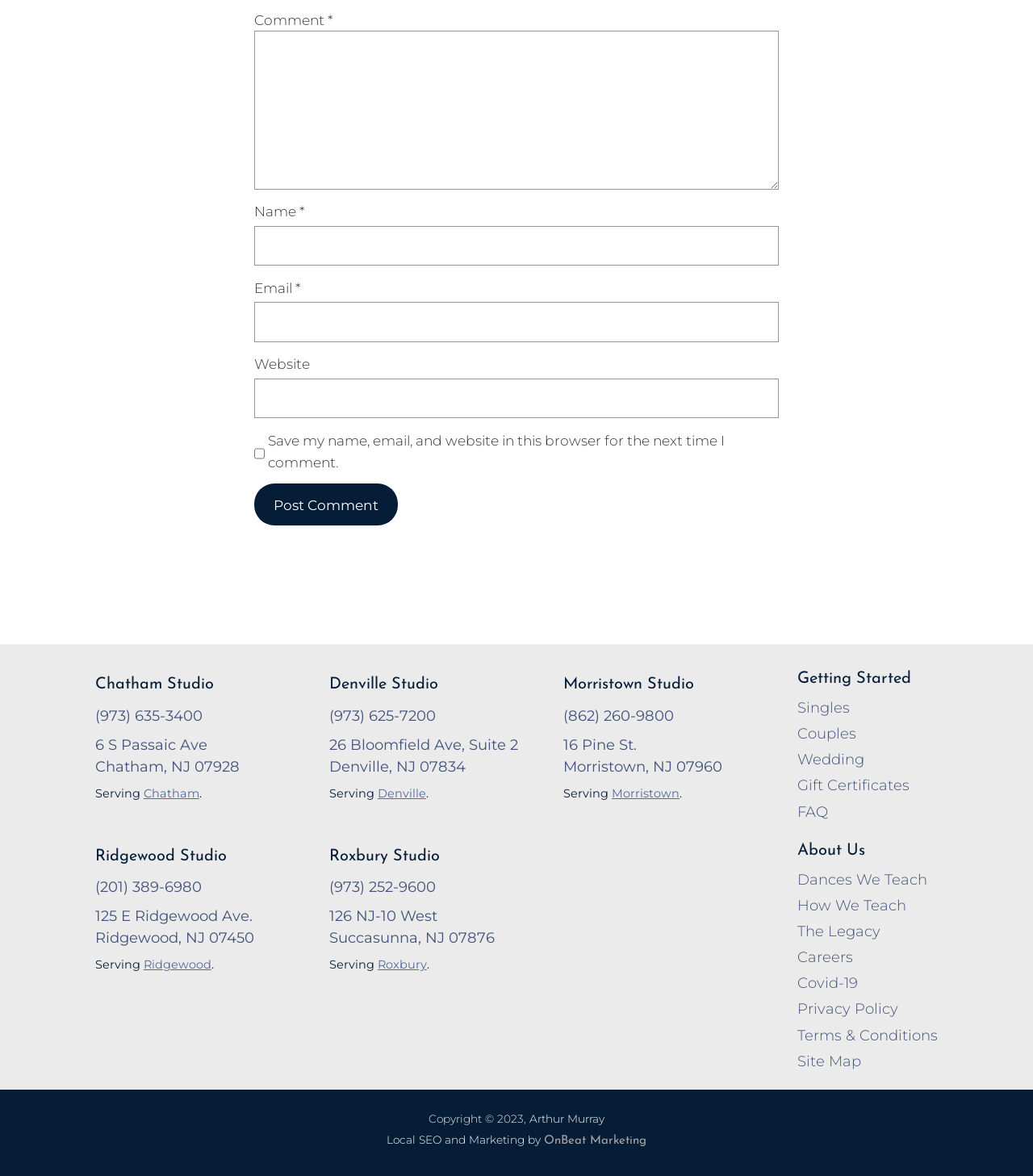Based on what you see in the screenshot, provide a thorough answer to this question: How many studio locations are listed?

The webpage lists five studio locations: Chatham, Denville, Morristown, Ridgewood, and Roxbury, each with its own address and contact information.